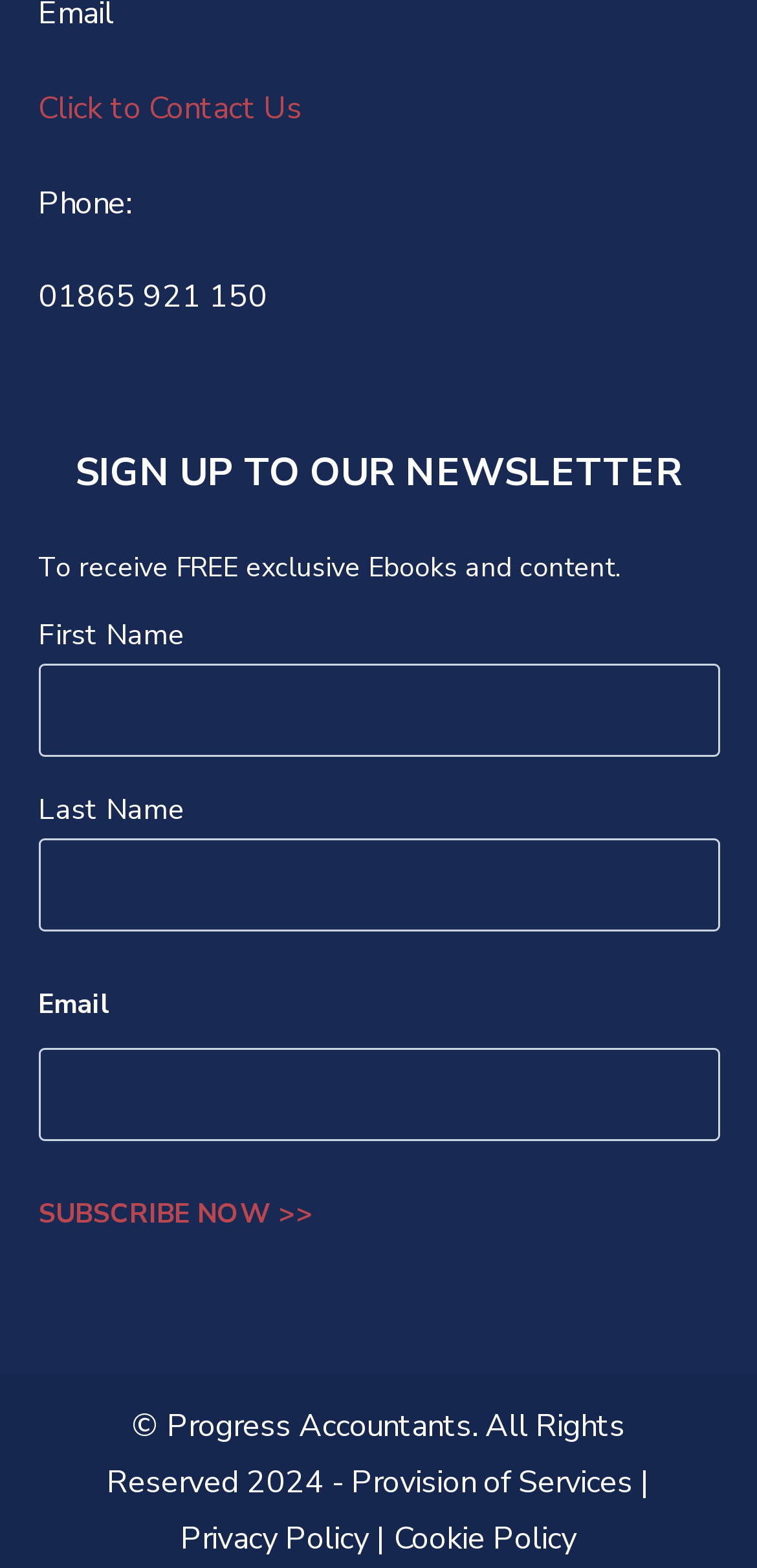Pinpoint the bounding box coordinates for the area that should be clicked to perform the following instruction: "Enter phone number".

[0.05, 0.176, 0.353, 0.203]